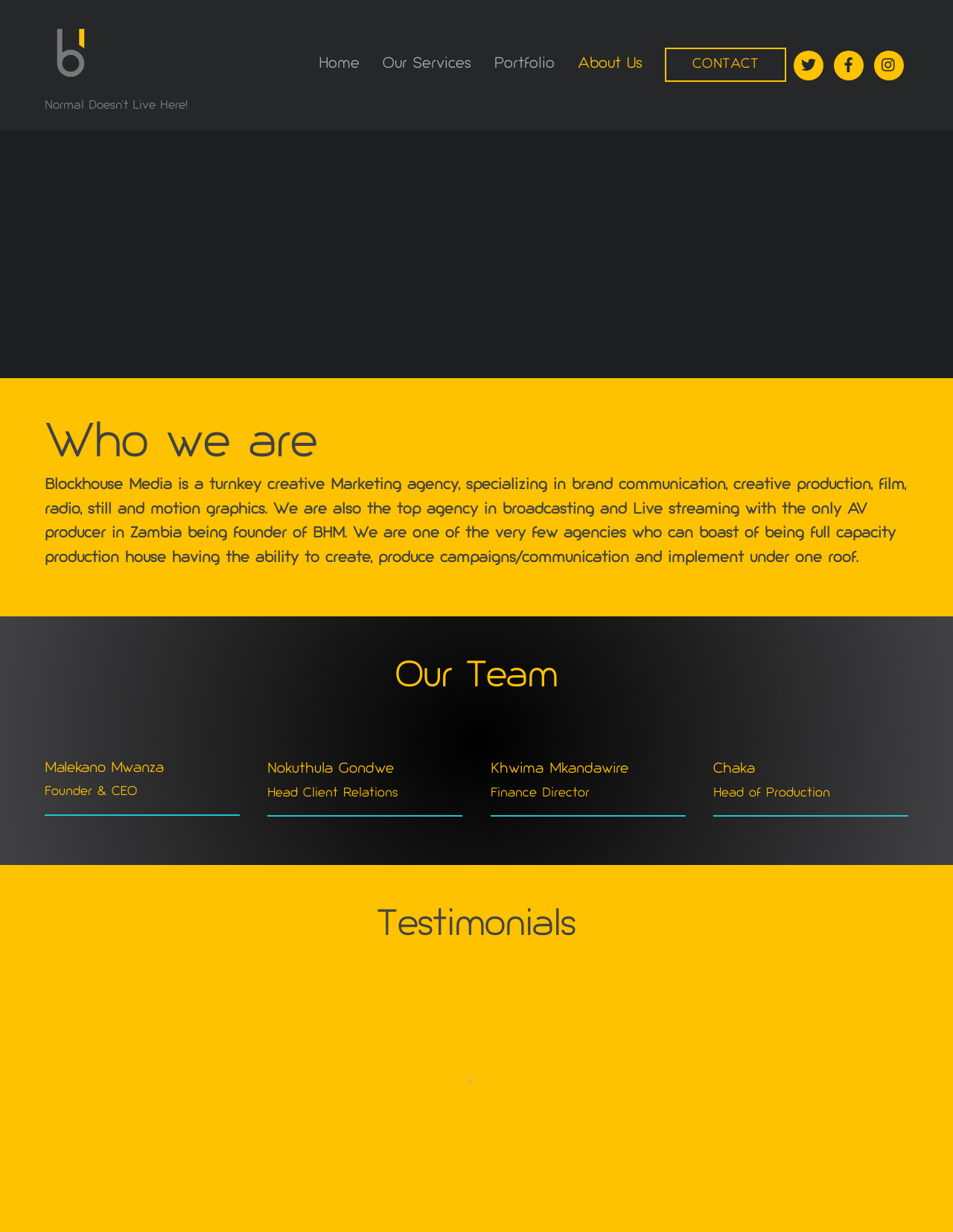What is the name of the company?
Using the image as a reference, answer the question with a short word or phrase.

Blockhouse Media